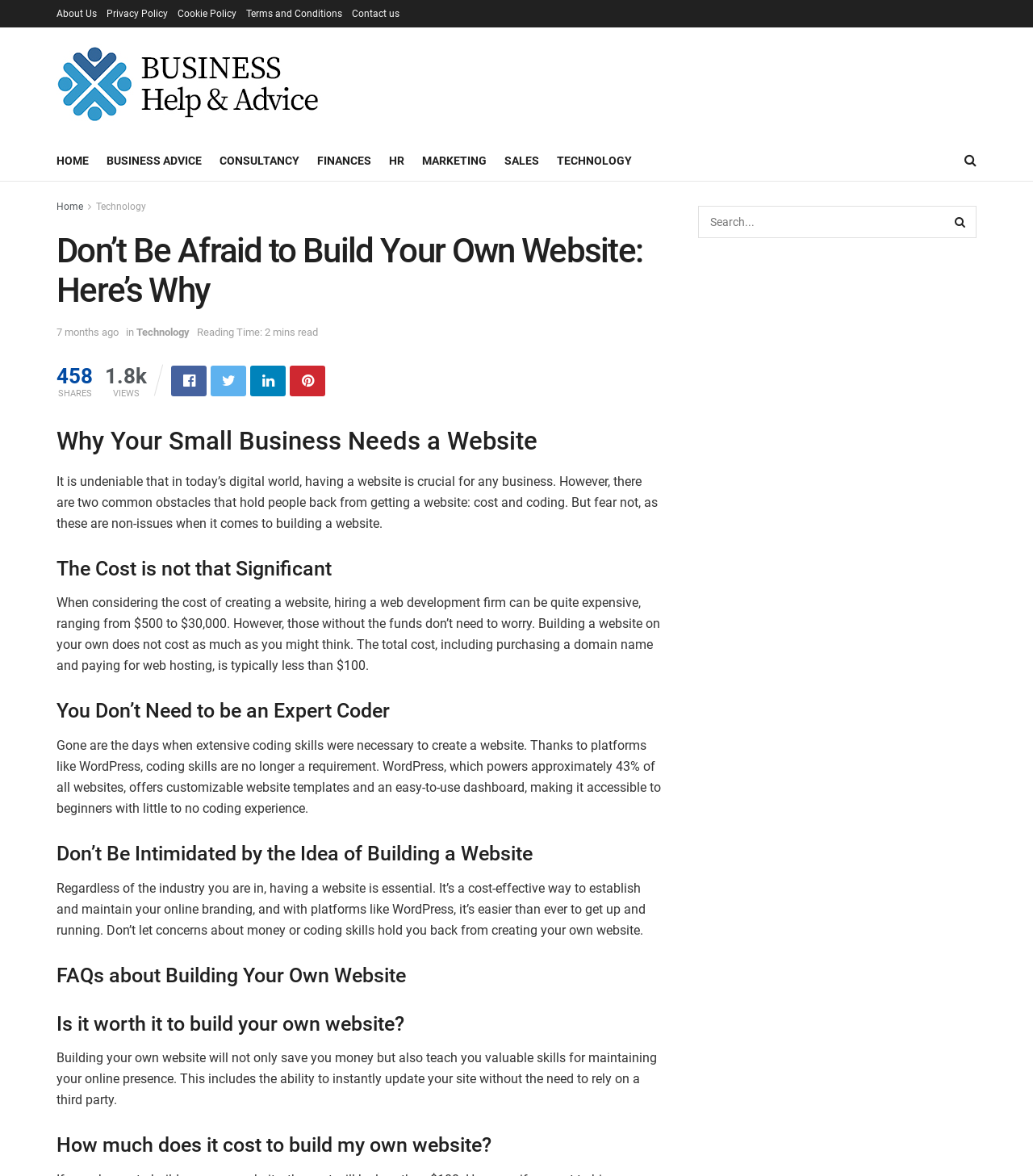Using the elements shown in the image, answer the question comprehensively: What is the main topic of this webpage?

Based on the content of the webpage, it appears that the main topic is about building a website, specifically for small businesses, and addressing common obstacles such as cost and coding skills.